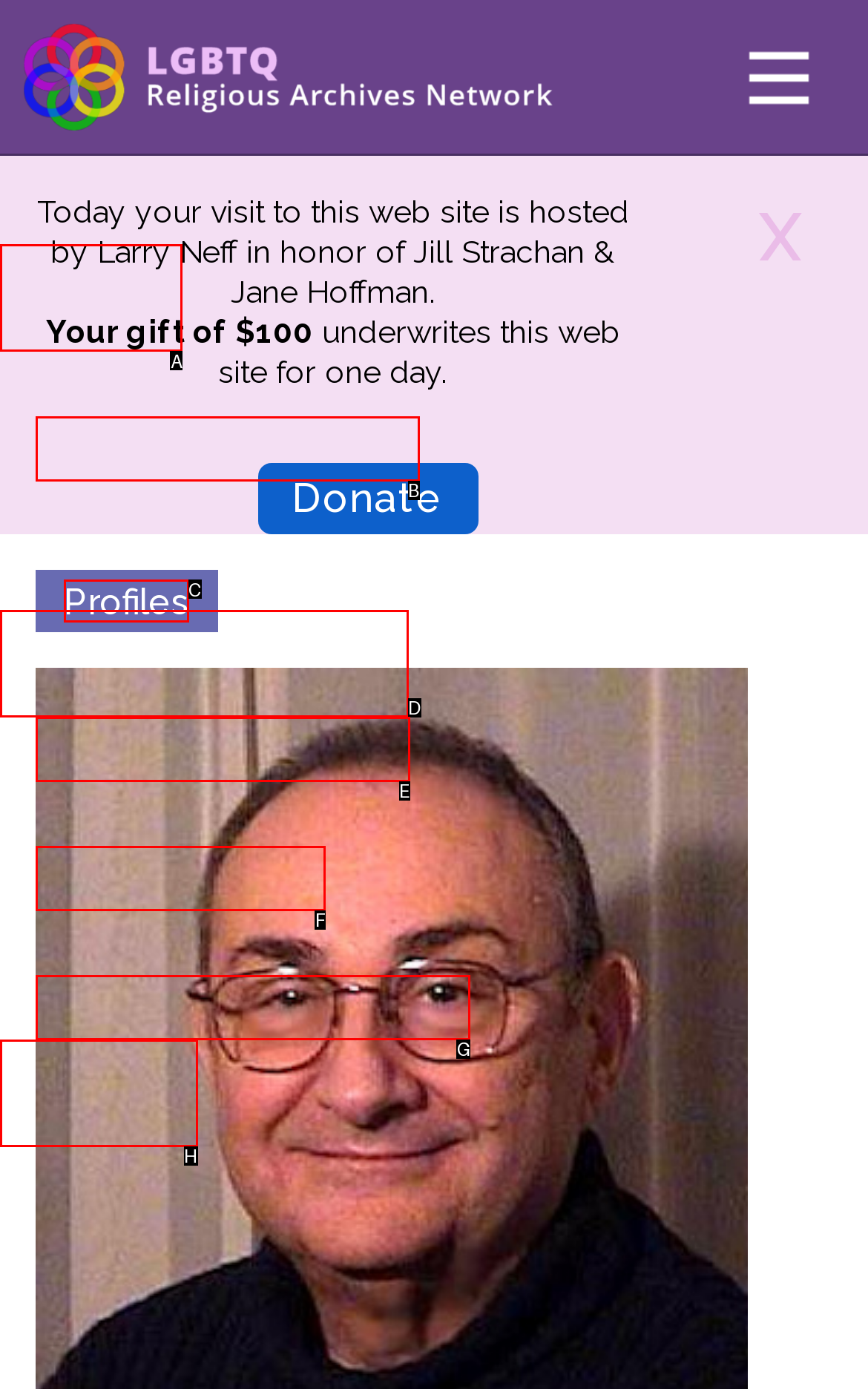Find the option you need to click to complete the following instruction: Click the About link
Answer with the corresponding letter from the choices given directly.

A